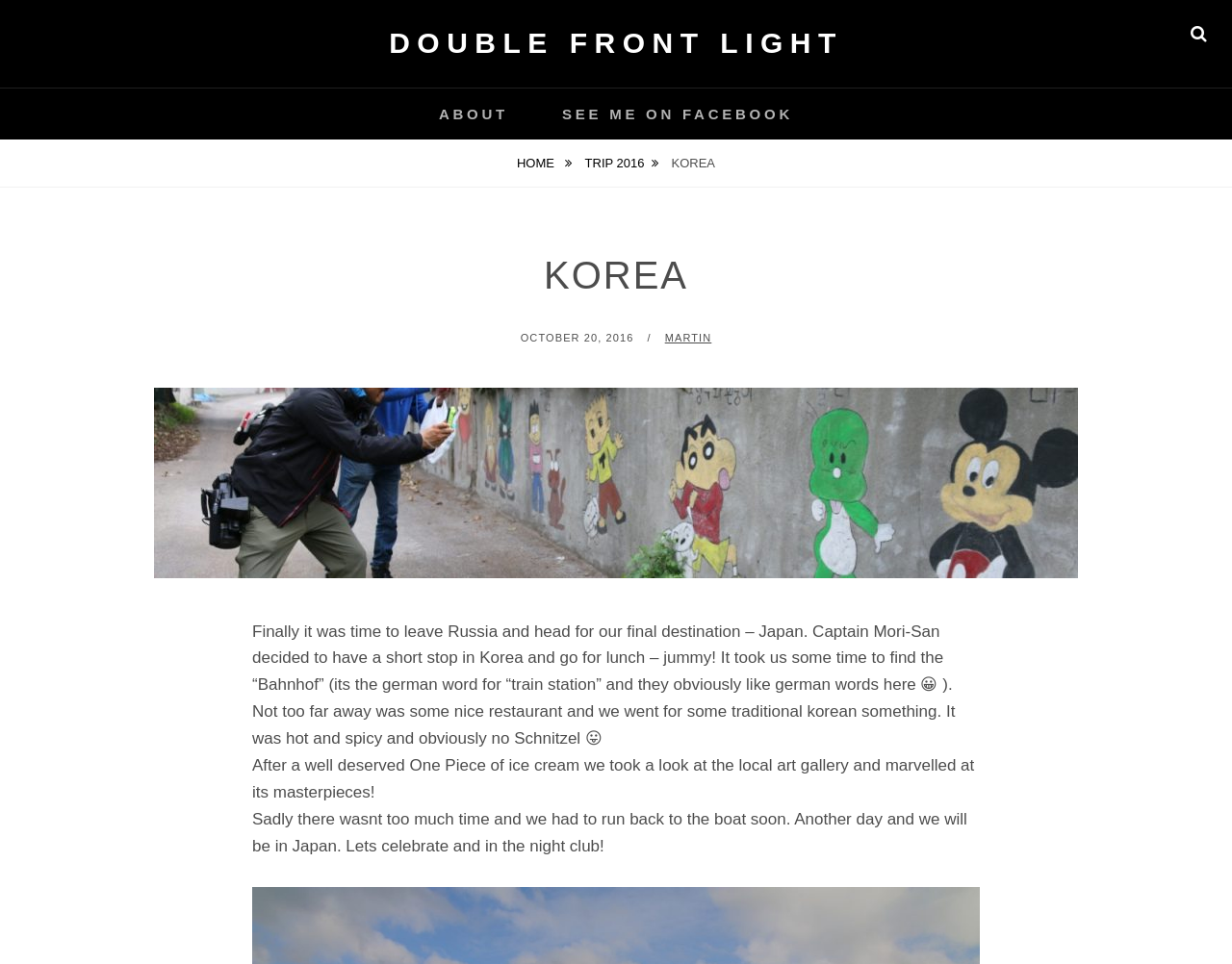Examine the screenshot and answer the question in as much detail as possible: What is the name of the social media platform mentioned in the webpage?

I found this information by looking at the navigation menu, where it says 'SEE ME ON FACEBOOK'.